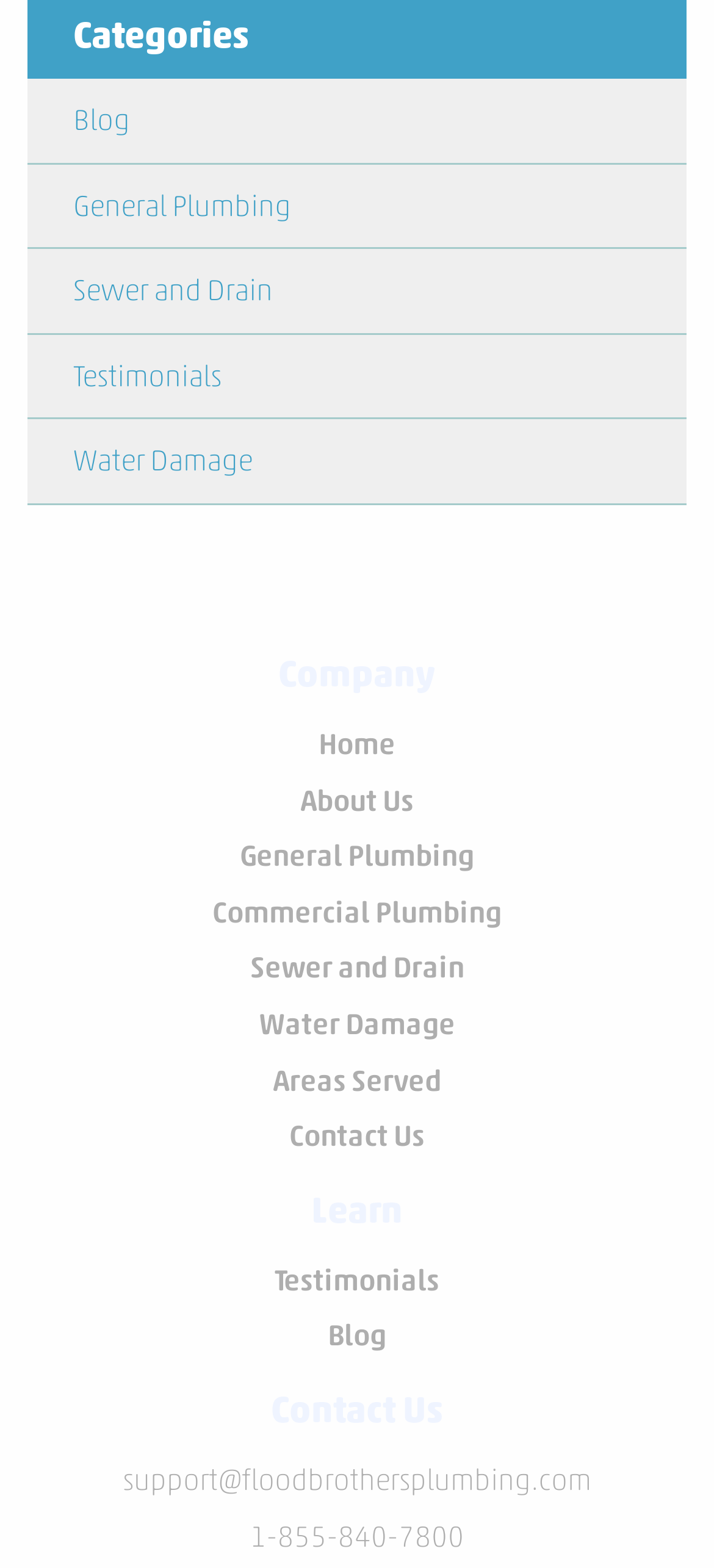Please determine the bounding box coordinates of the section I need to click to accomplish this instruction: "Contact support via email".

[0.172, 0.933, 0.828, 0.955]